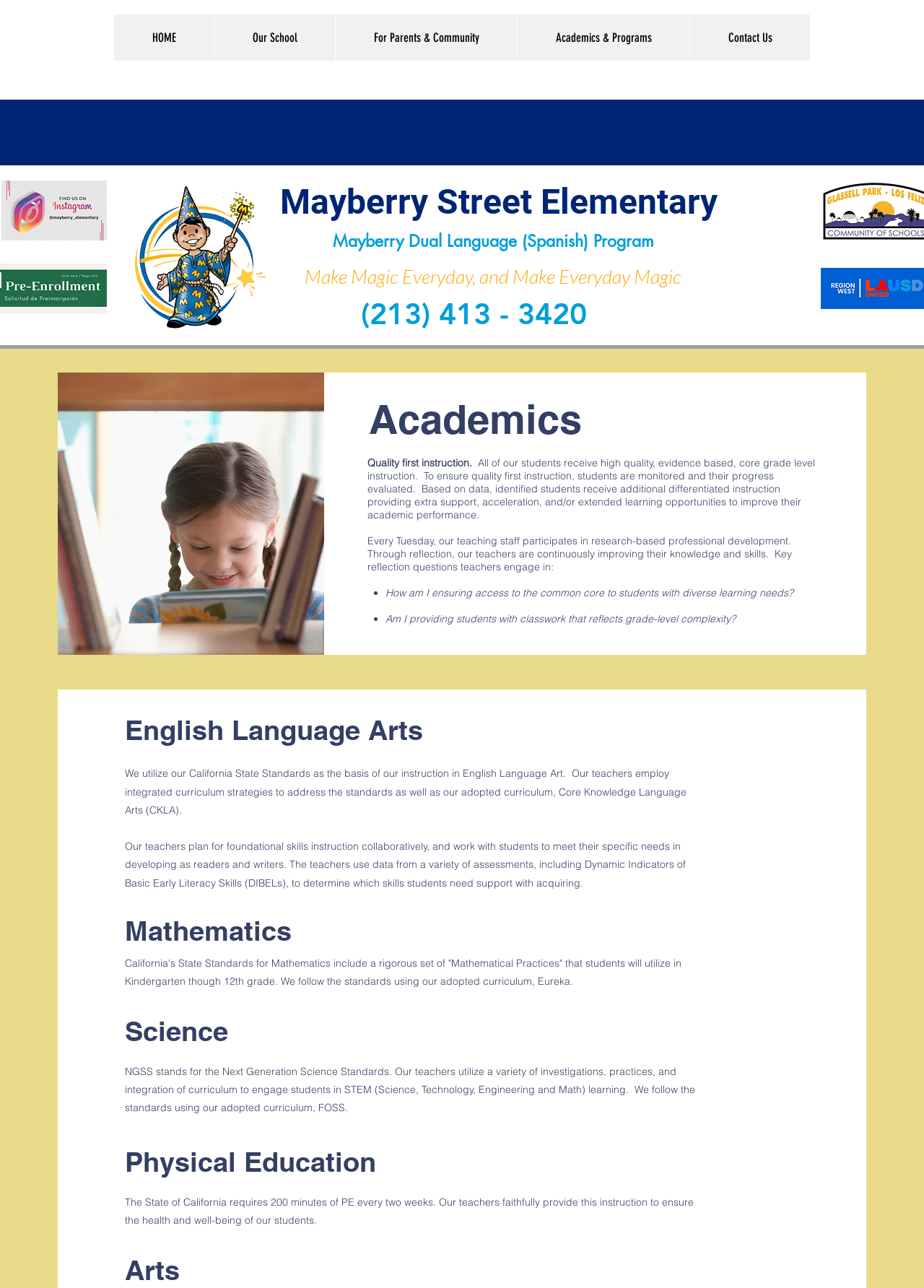Given the element description, predict the bounding box coordinates in the format (top-left x, top-left y, bottom-right x, bottom-right y), using floating point numbers between 0 and 1: Contact Us

[0.746, 0.011, 0.877, 0.047]